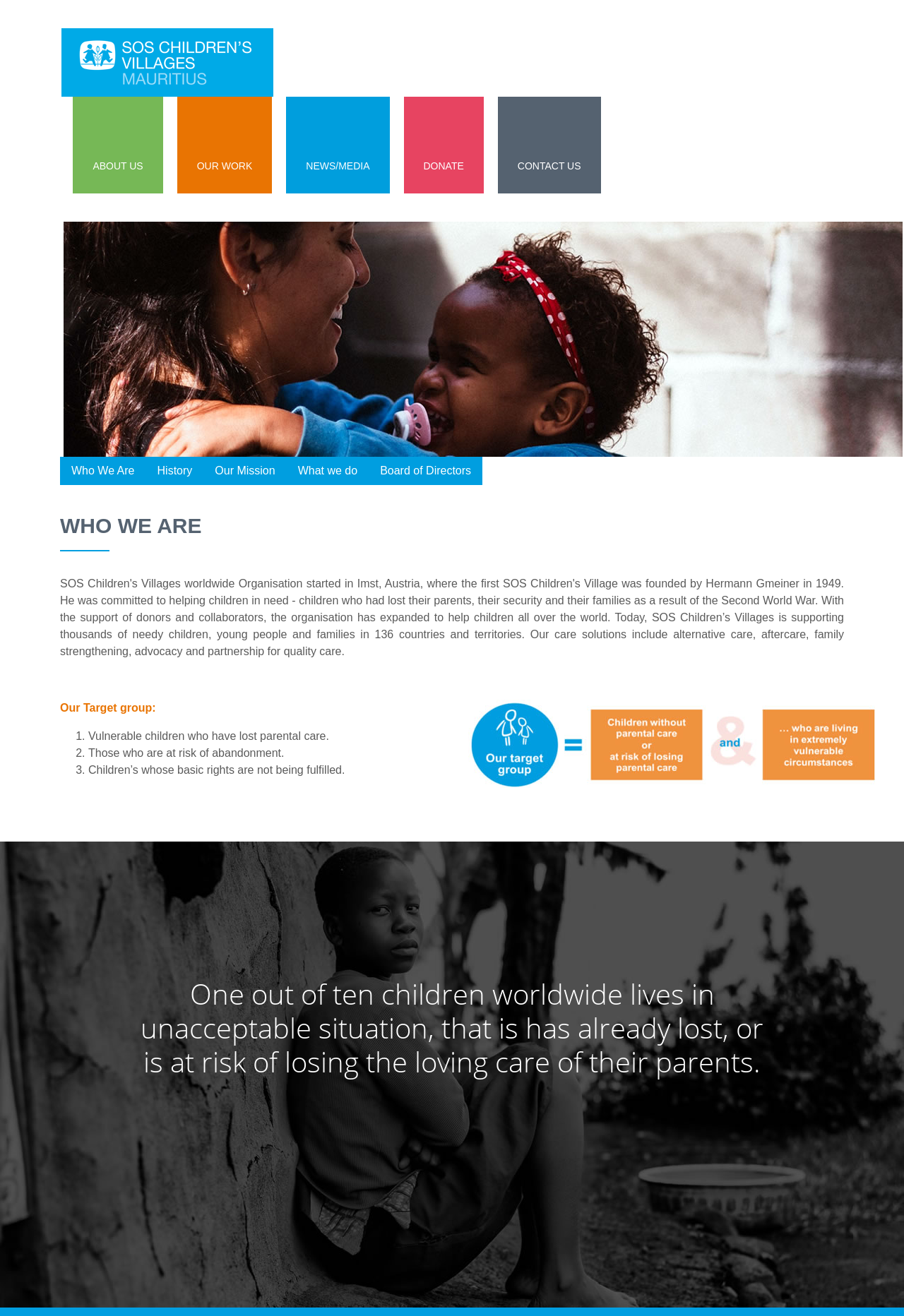Please identify the bounding box coordinates of the clickable area that will fulfill the following instruction: "Click the 'ABOUT US' link". The coordinates should be in the format of four float numbers between 0 and 1, i.e., [left, top, right, bottom].

[0.096, 0.116, 0.165, 0.136]